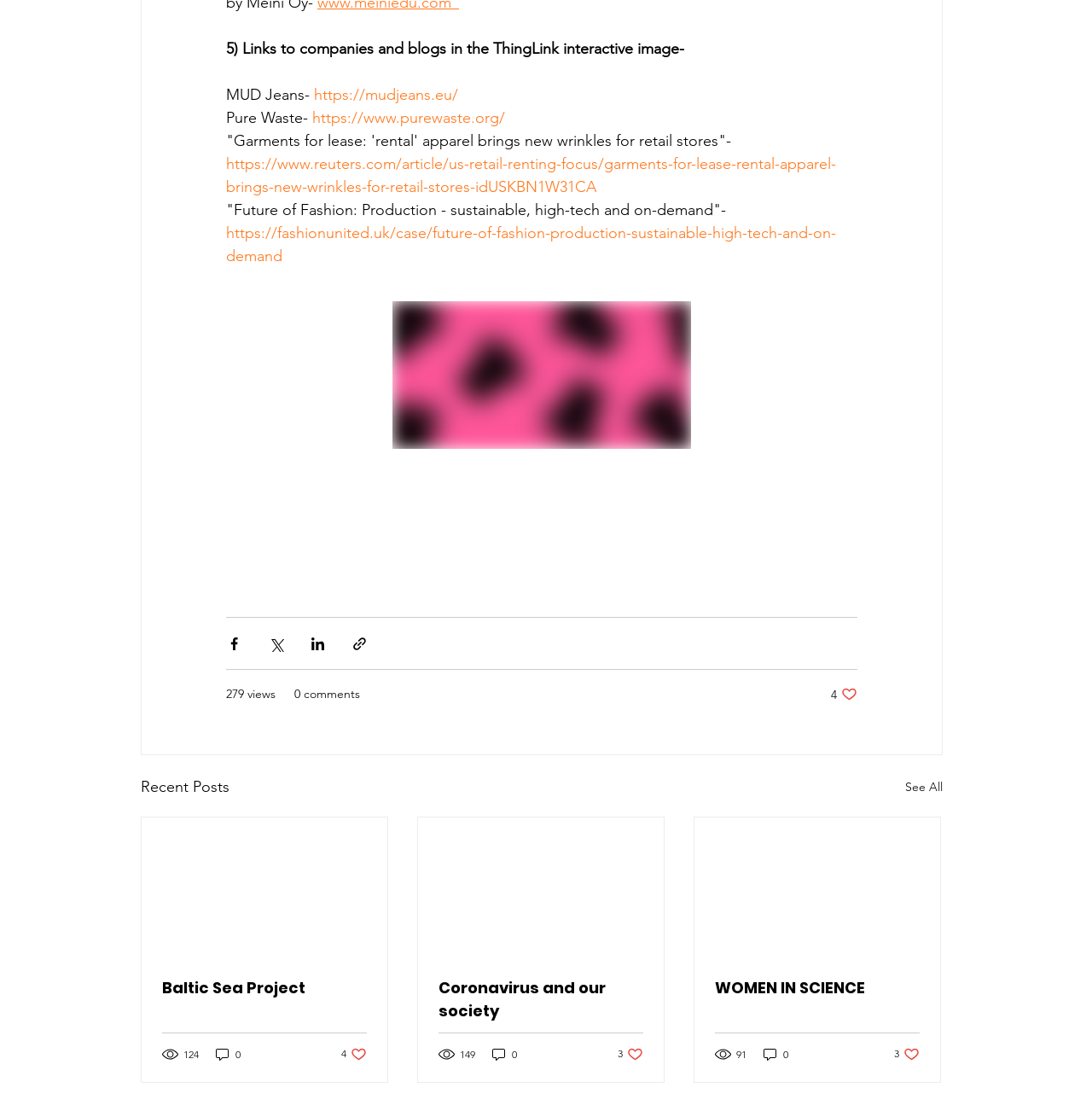What is the name of the company mentioned in the first link?
Based on the image, provide your answer in one word or phrase.

MUD Jeans